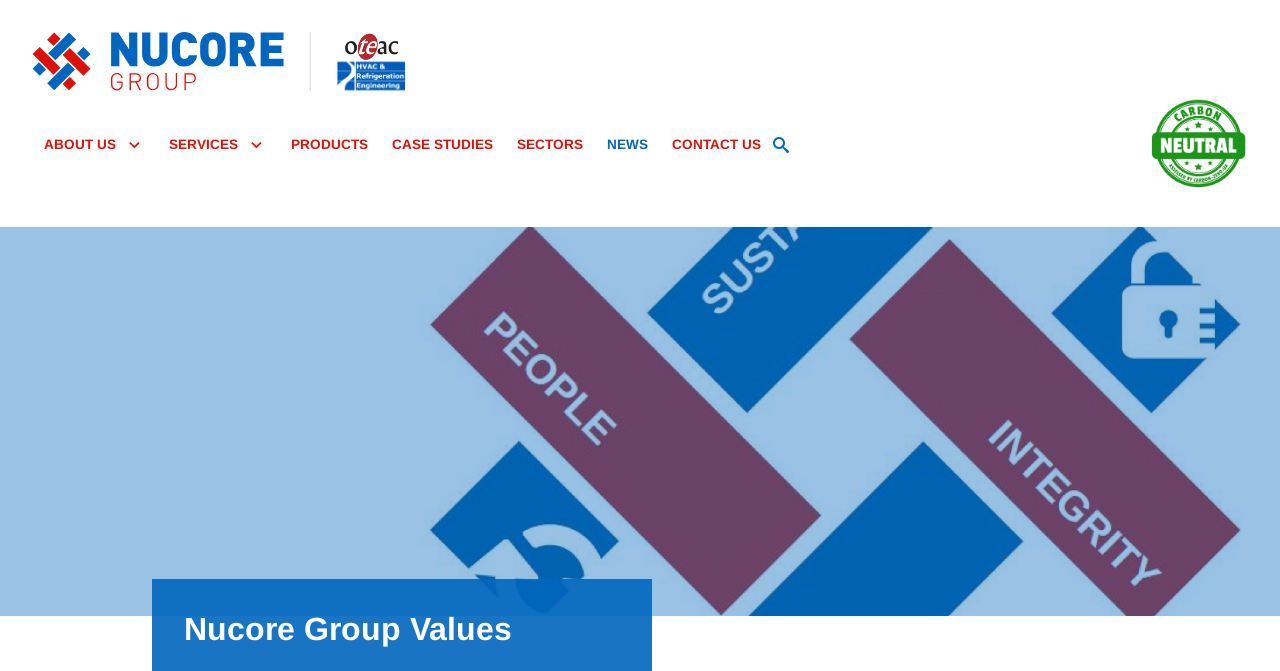Please identify the bounding box coordinates of the region to click in order to complete the given instruction: "go to home page". The coordinates should be four float numbers between 0 and 1, i.e., [left, top, right, bottom].

[0.025, 0.048, 0.975, 0.141]